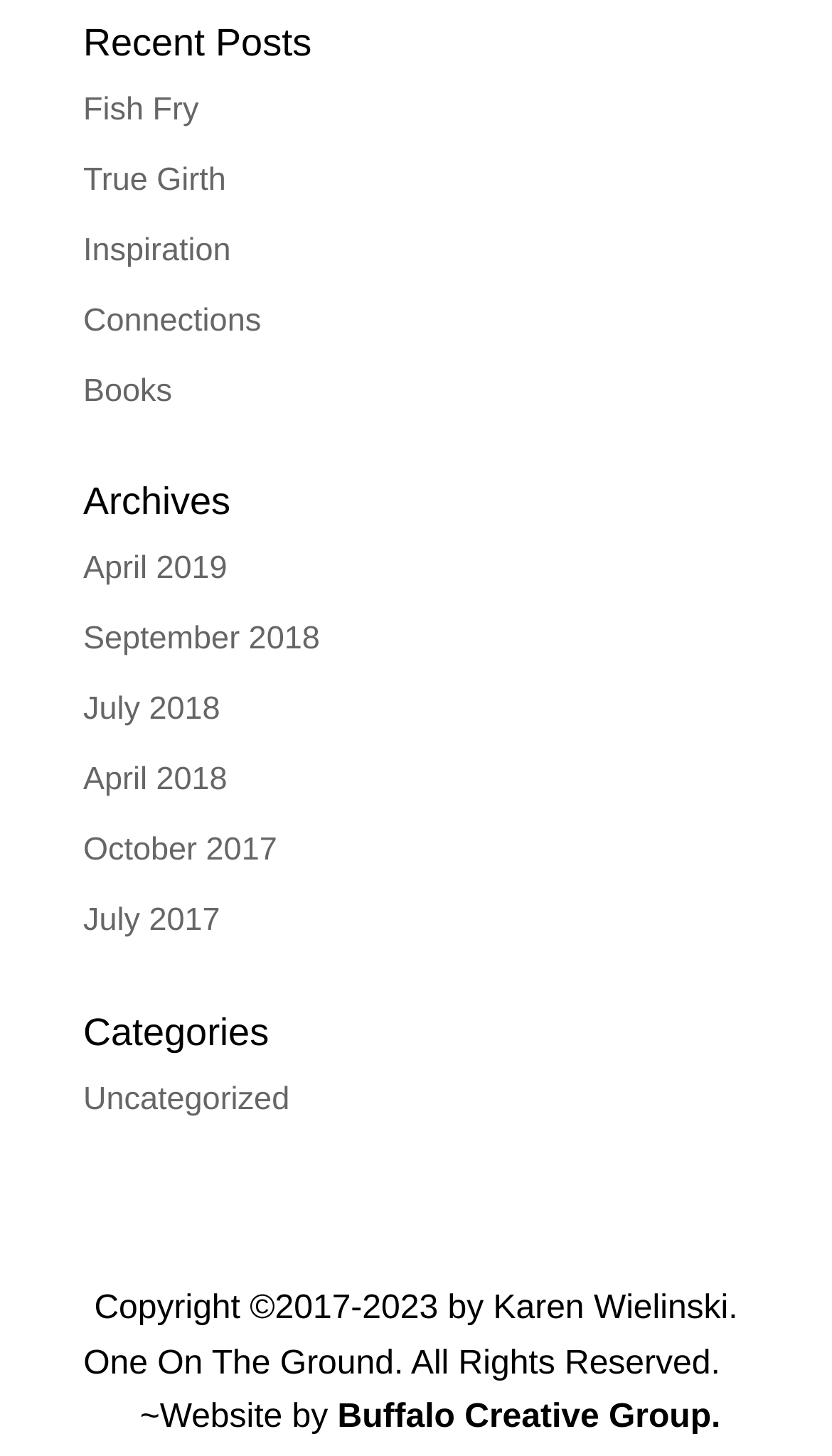Identify the bounding box coordinates of the clickable region necessary to fulfill the following instruction: "explore Uncategorized category". The bounding box coordinates should be four float numbers between 0 and 1, i.e., [left, top, right, bottom].

[0.1, 0.742, 0.348, 0.767]